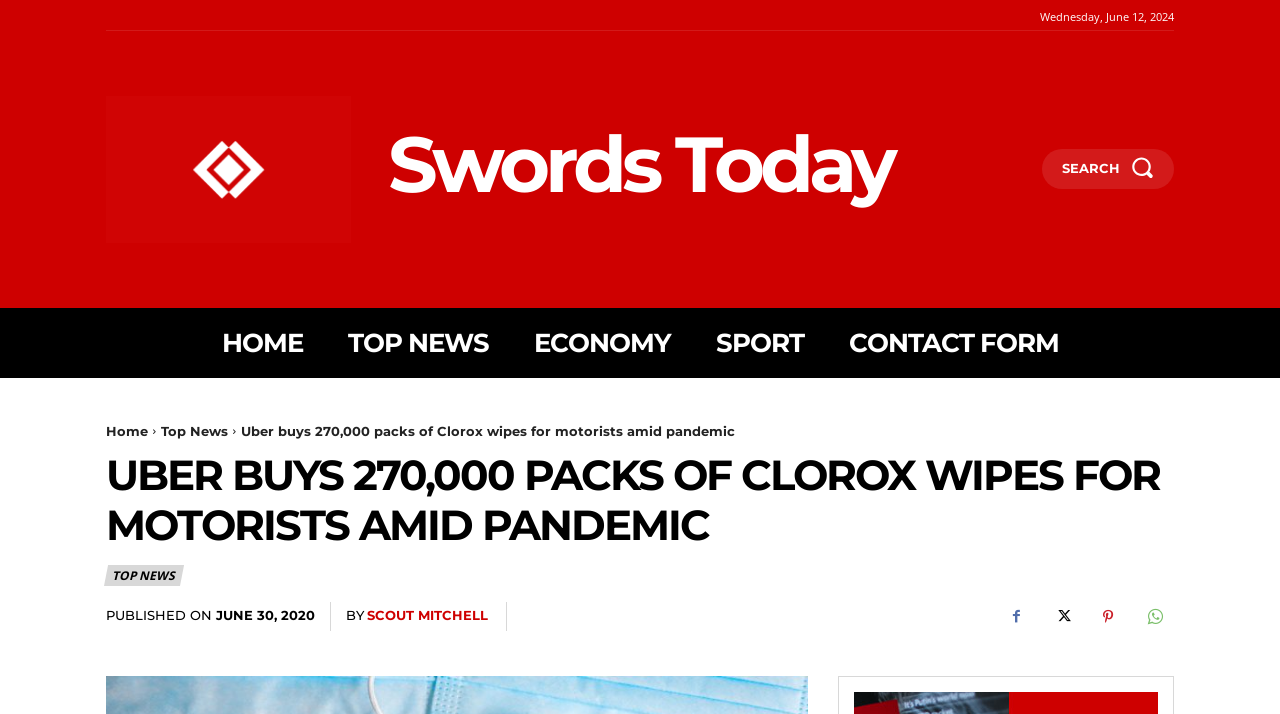Answer the question below with a single word or a brief phrase: 
What is the logo of the website?

Uber